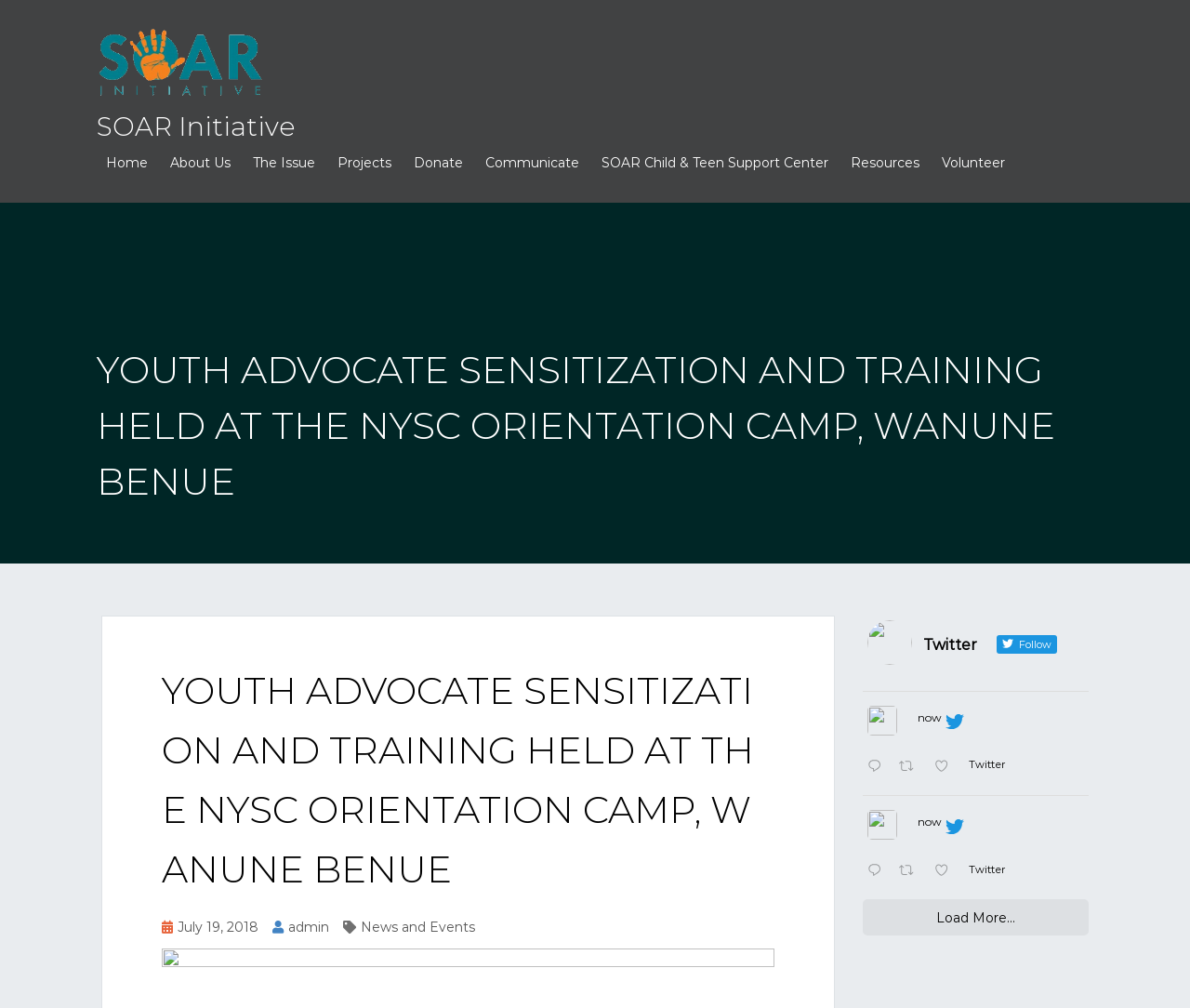Please specify the bounding box coordinates for the clickable region that will help you carry out the instruction: "Go to the Home page".

[0.089, 0.153, 0.124, 0.17]